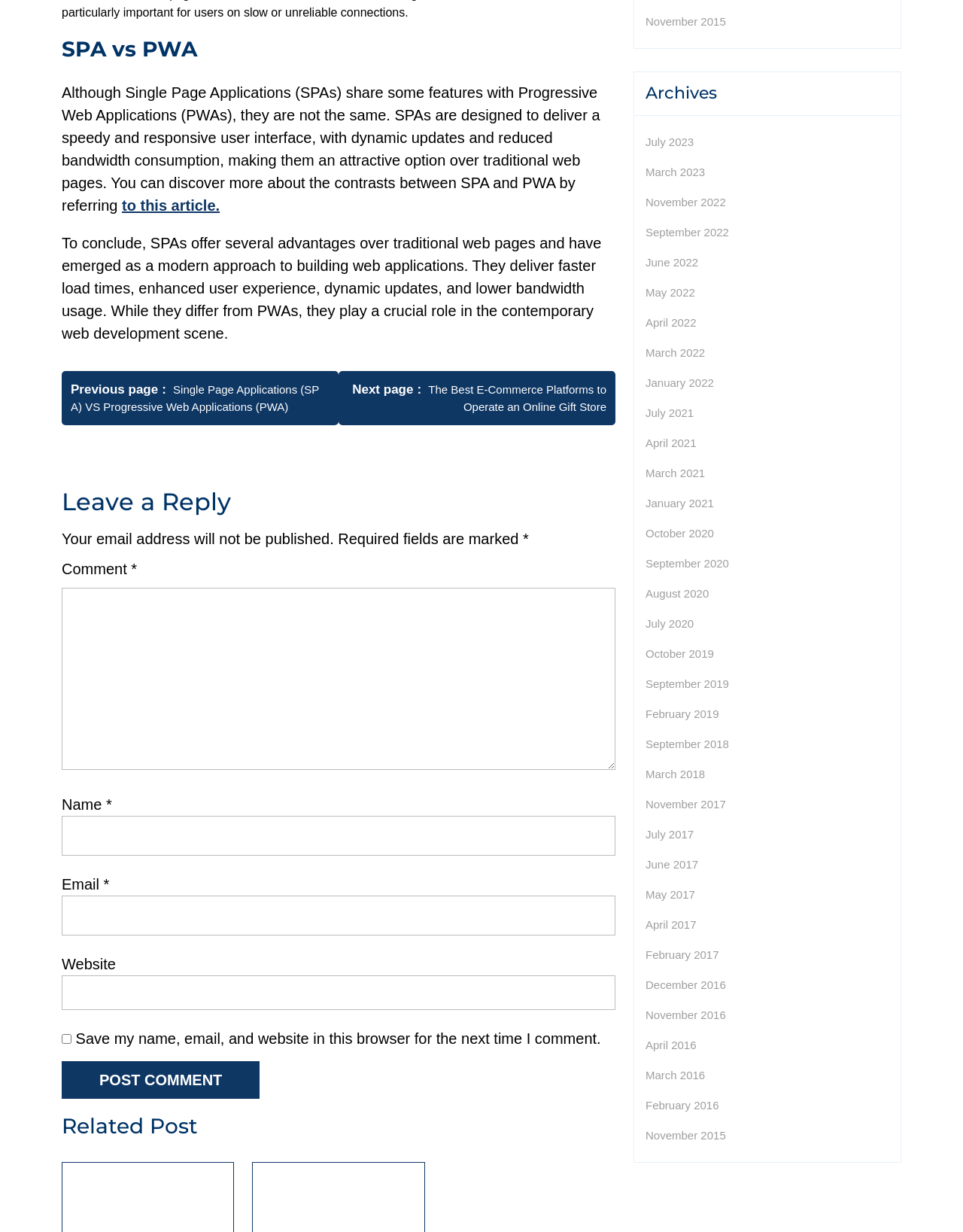Using the information from the screenshot, answer the following question thoroughly:
What is the topic of the article?

The topic of the article can be determined by looking at the heading 'SPA vs PWA' at the top of the webpage, which suggests that the article is comparing Single Page Applications and Progressive Web Applications.